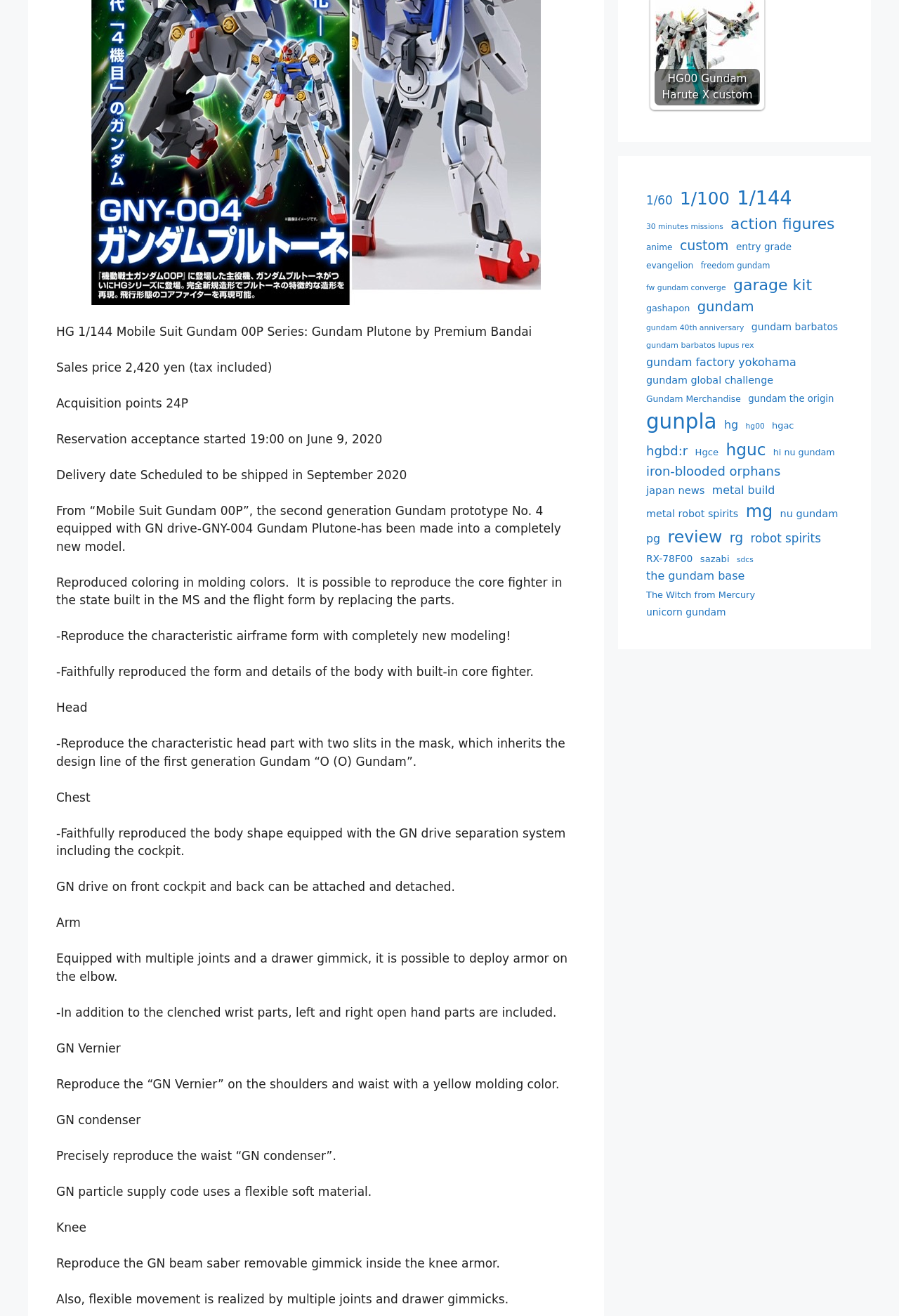Determine the bounding box for the UI element described here: "HG00 Gundam Harute X custom".

[0.728, 0.0, 0.845, 0.08]